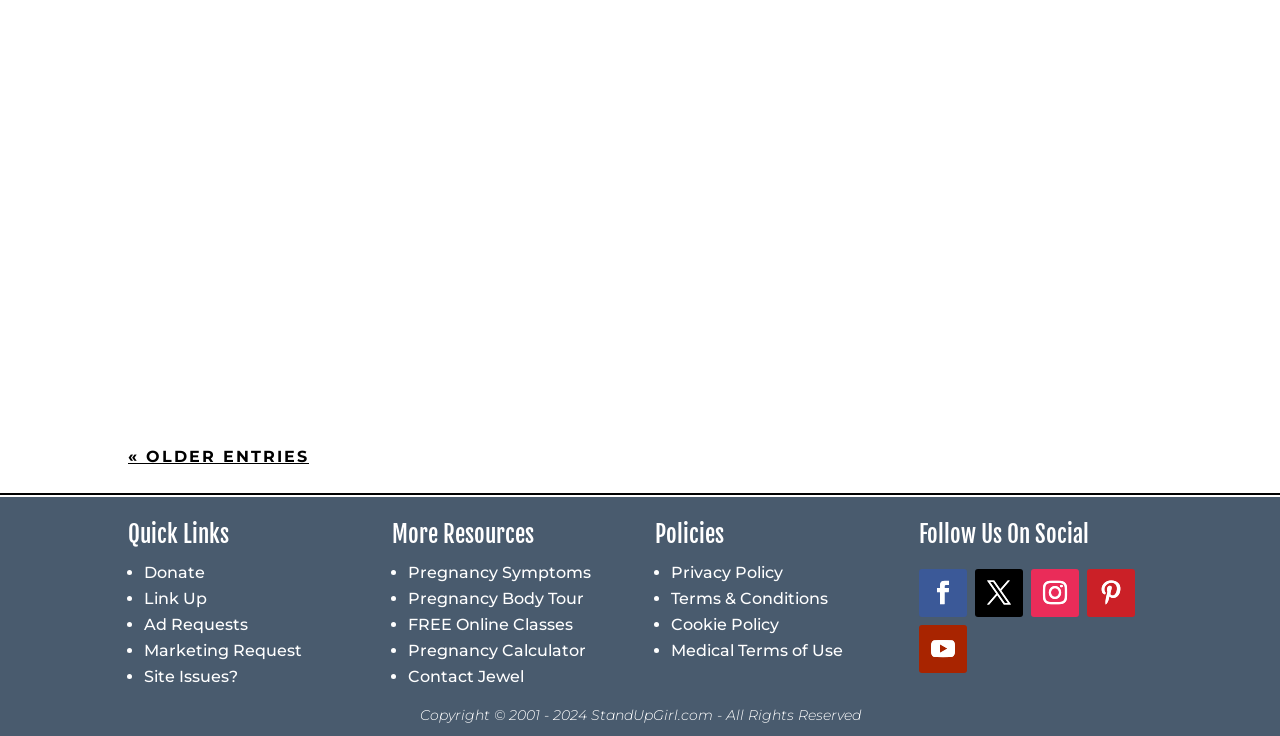Provide the bounding box coordinates for the area that should be clicked to complete the instruction: "View 'Terms & Conditions'".

[0.524, 0.8, 0.647, 0.826]